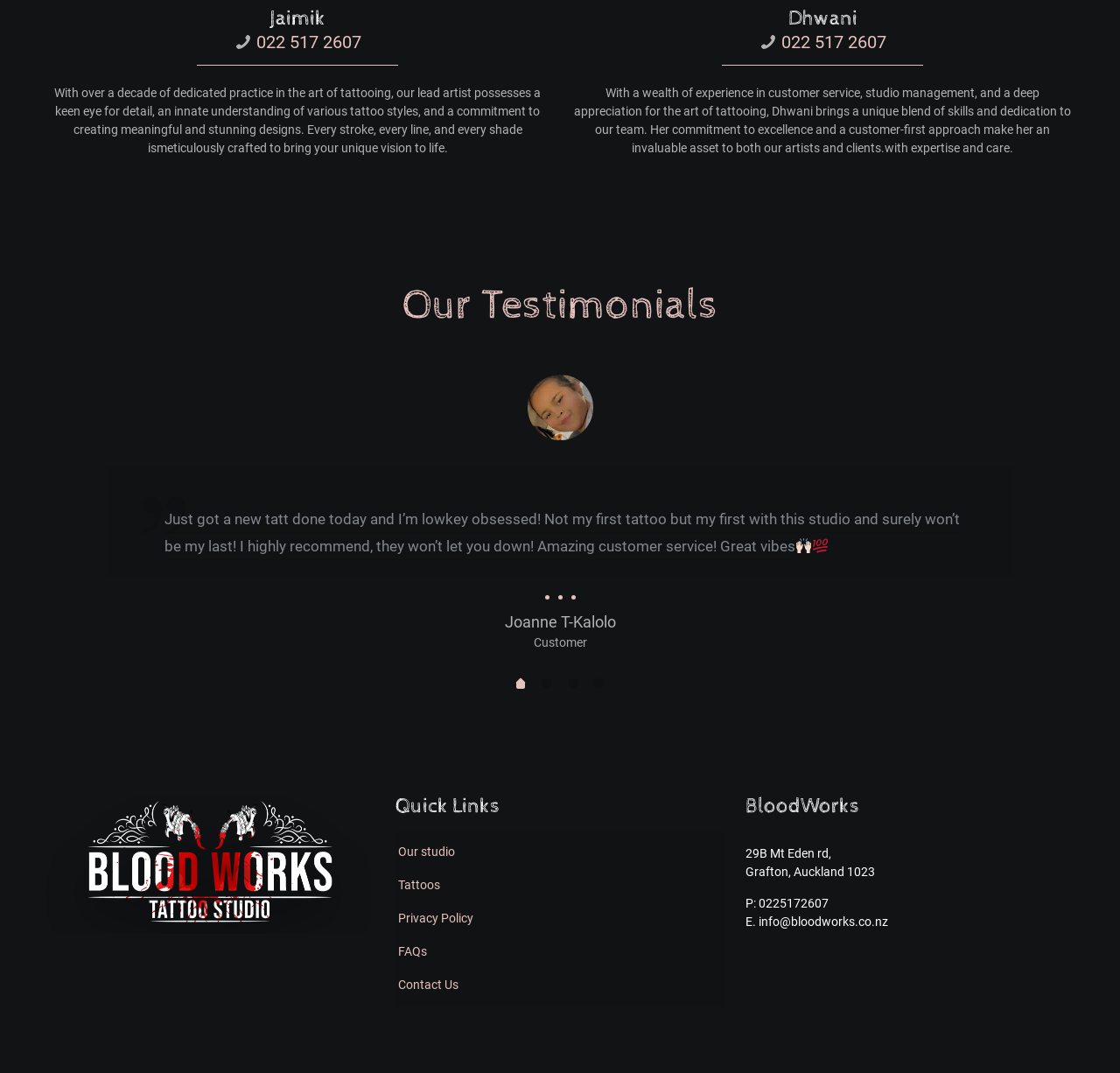What is the email address of the tattoo studio?
Based on the image, provide your answer in one word or phrase.

info@bloodworks.co.nz